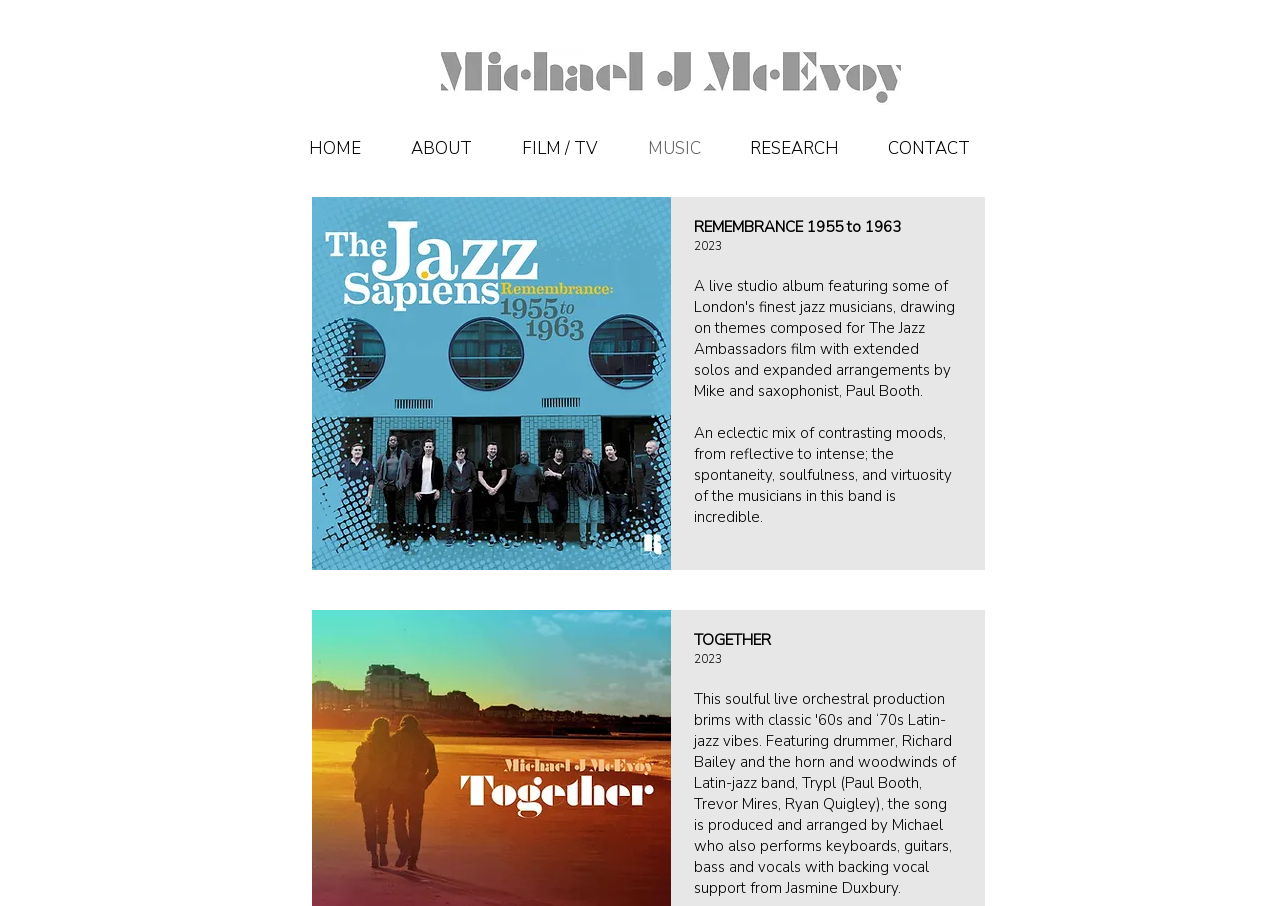For the element described, predict the bounding box coordinates as (top-left x, top-left y, bottom-right x, bottom-right y). All values should be between 0 and 1. Element description: FILM / TV

[0.388, 0.137, 0.487, 0.192]